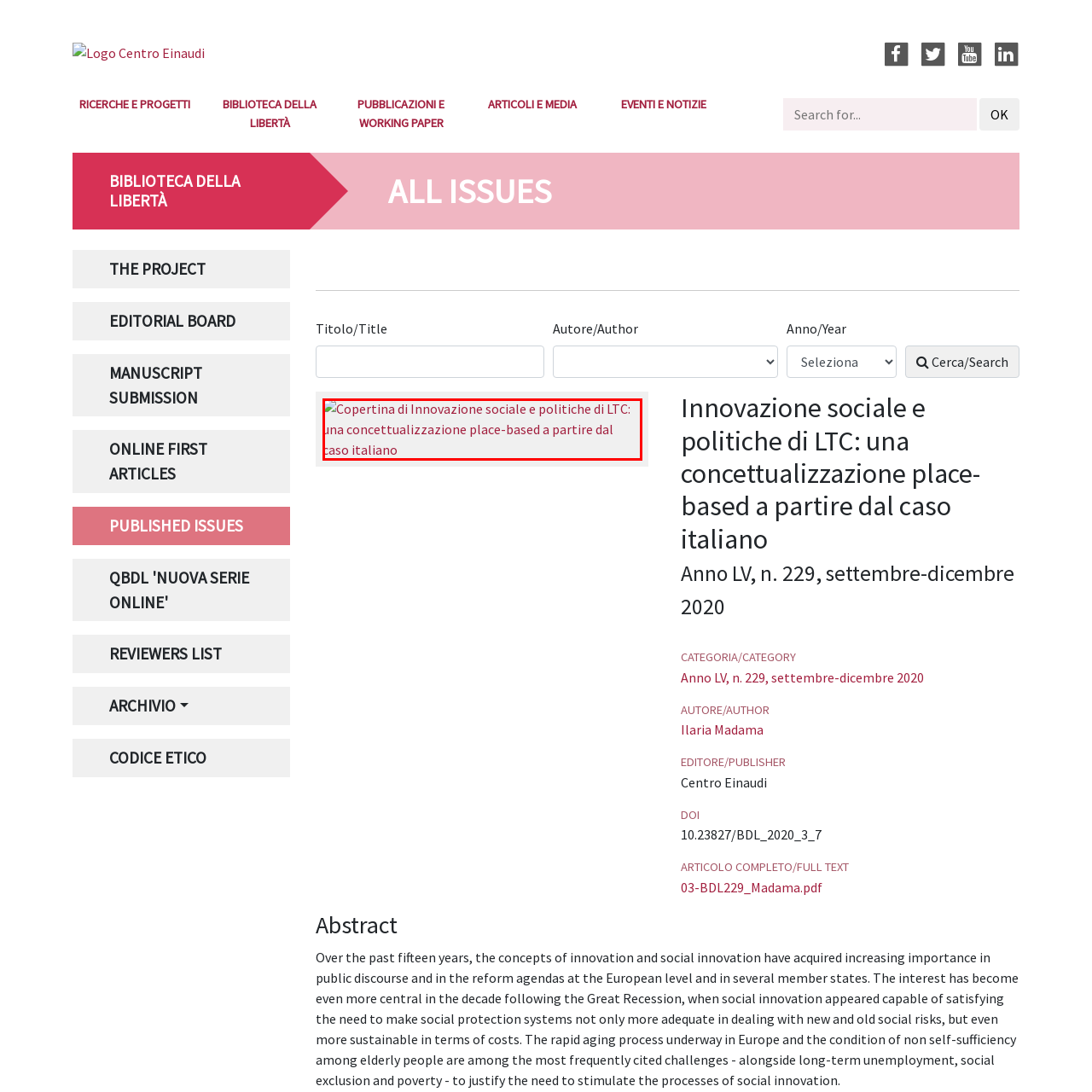Please look at the image highlighted by the red bounding box and provide a single word or phrase as an answer to this question:
When was the publication published?

Between September and December 2020